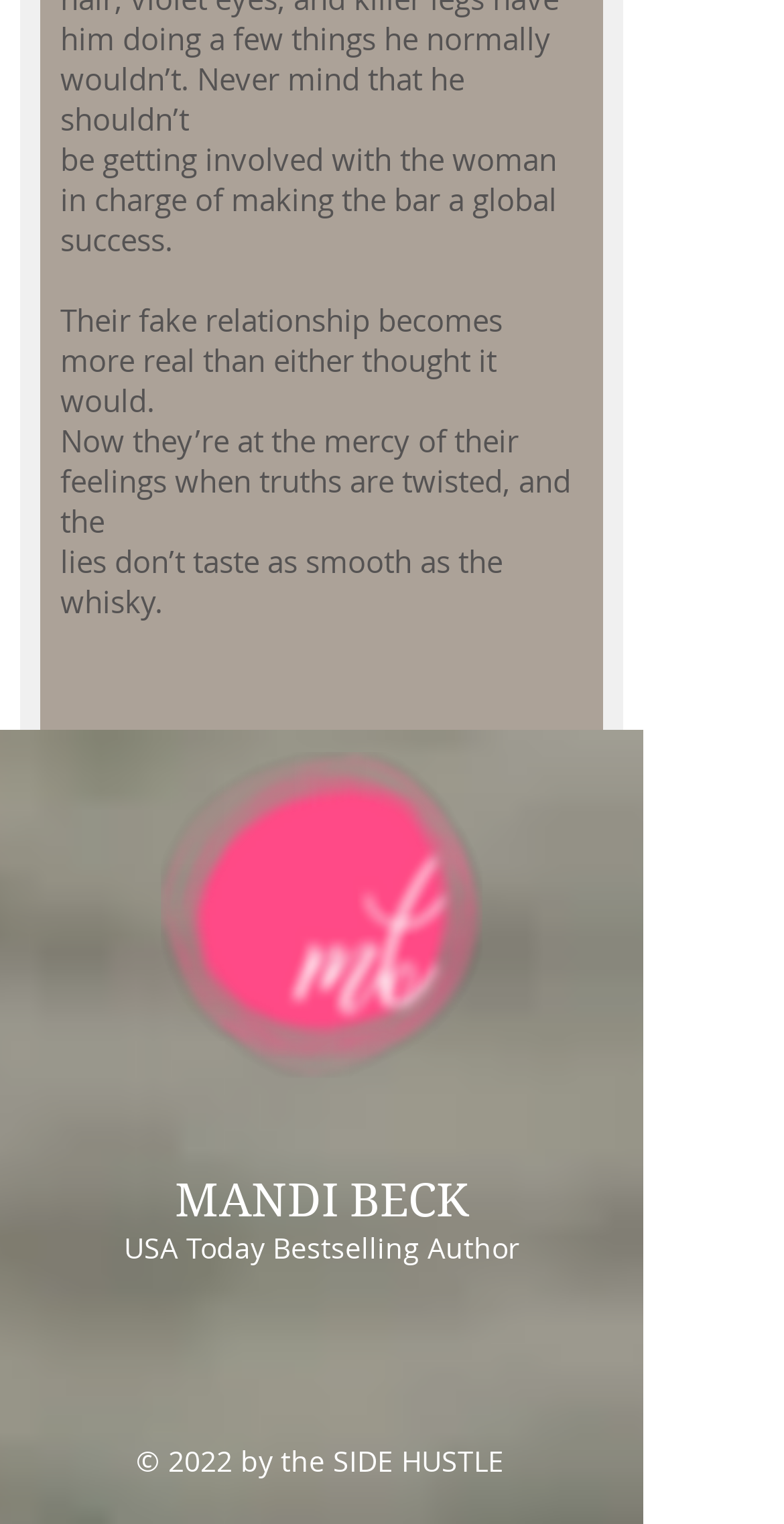What is the occupation of the author?
Provide an in-depth and detailed answer to the question.

The occupation of the author is mentioned in the static text element with the text 'USA Today Bestselling Author' located below the author's name.